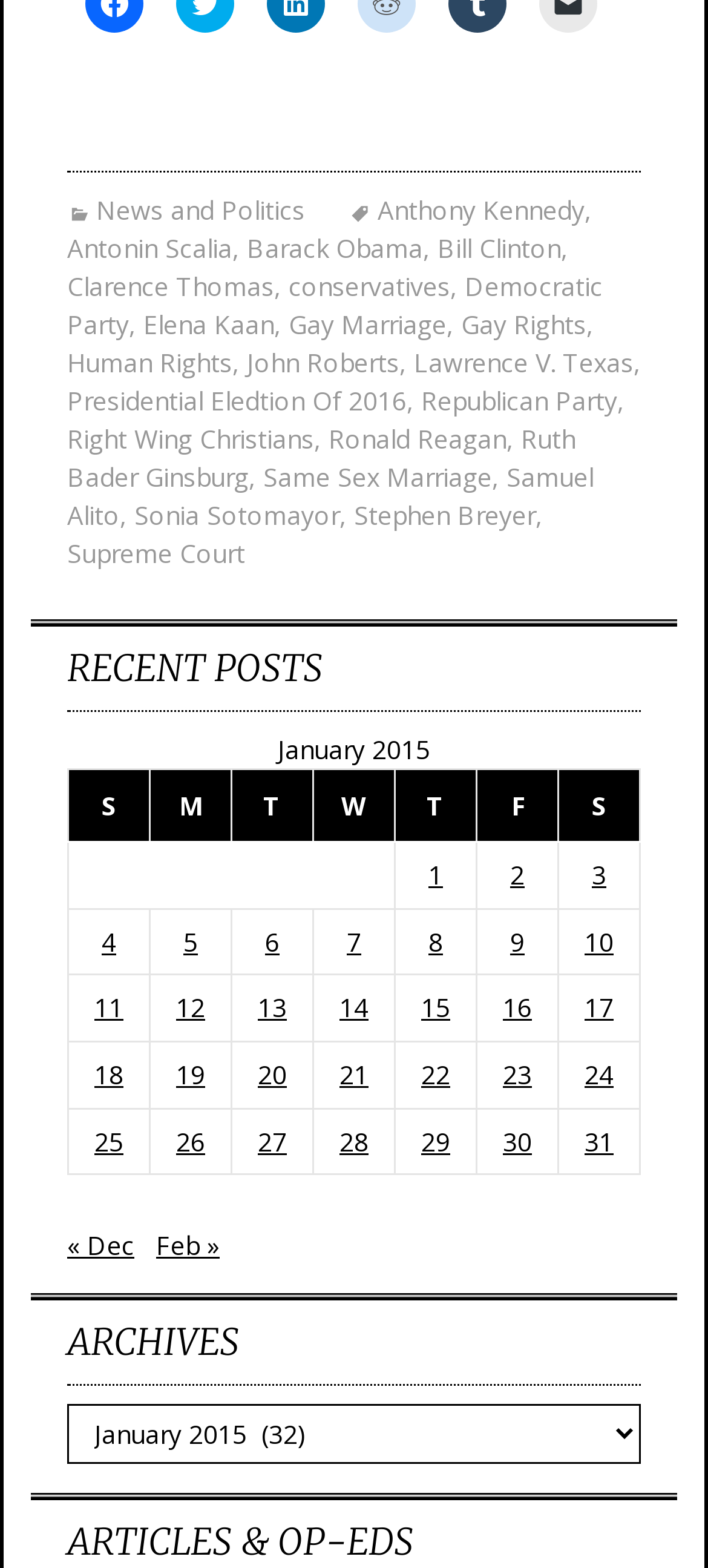Determine the bounding box coordinates for the HTML element mentioned in the following description: "My Account". The coordinates should be a list of four floats ranging from 0 to 1, represented as [left, top, right, bottom].

None